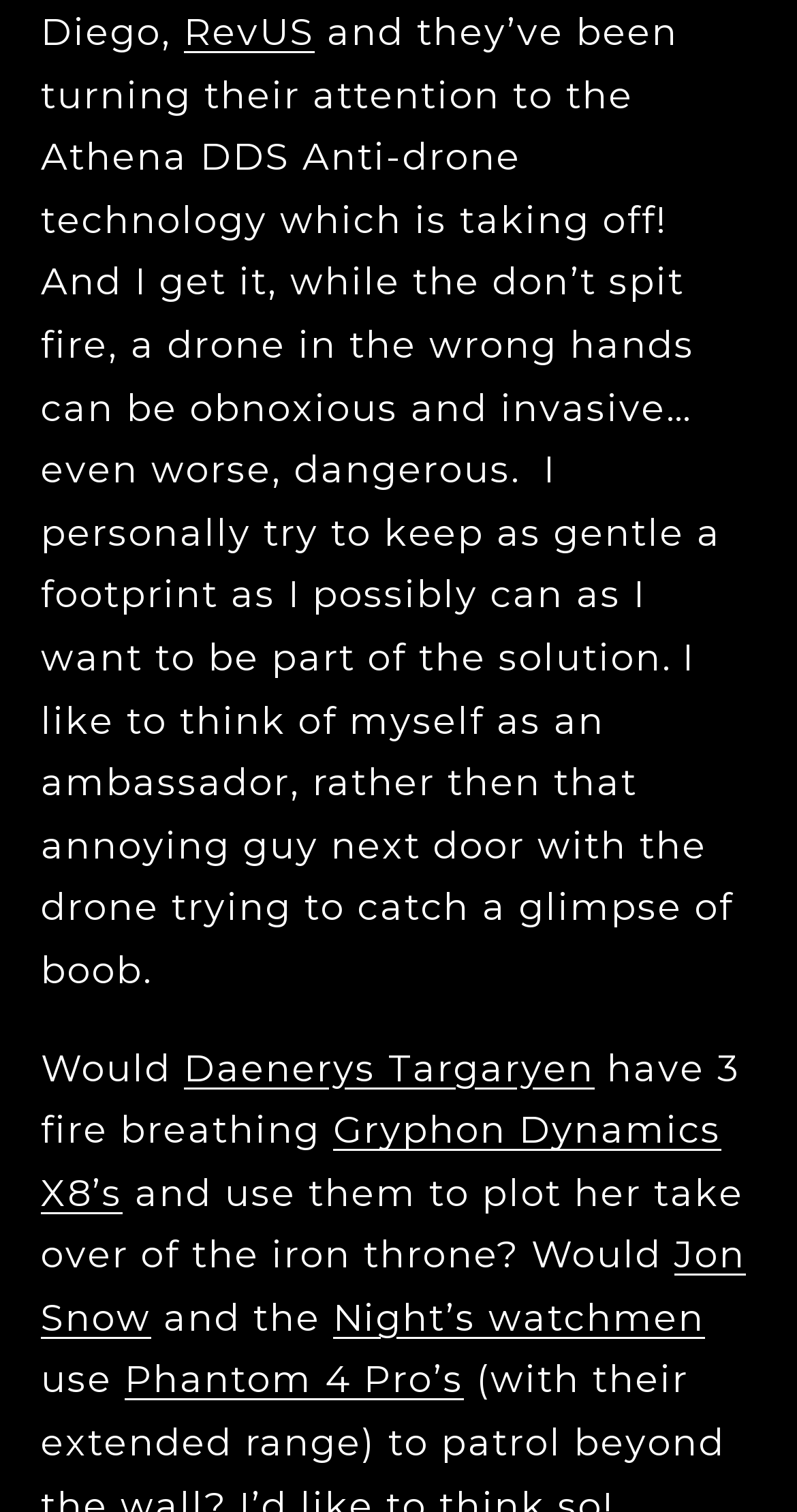What is the Night’s watchmen related to?
Please elaborate on the answer to the question with detailed information.

The Night’s watchmen is related to Game of Thrones, as it is a group from the show, and is mentioned alongside other Game of Thrones characters and references.